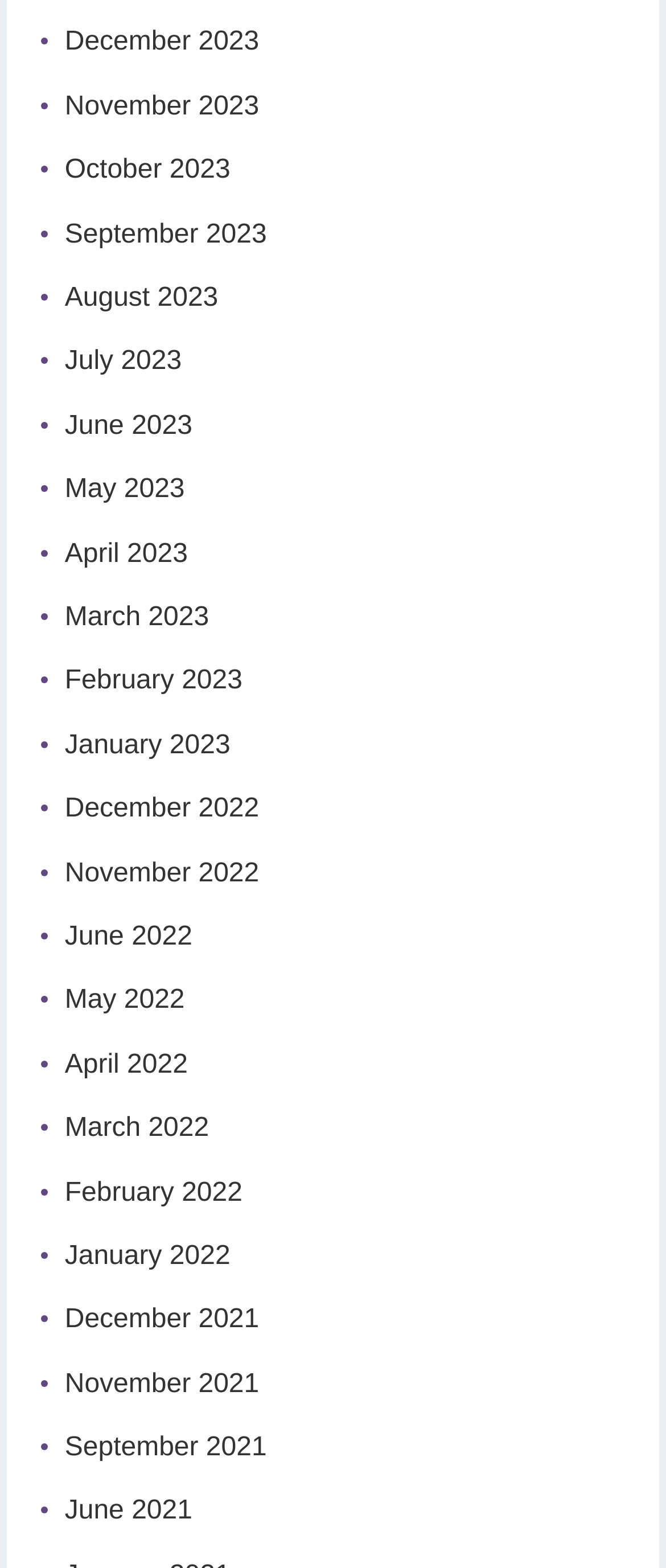Please specify the bounding box coordinates of the clickable region to carry out the following instruction: "Toggle light/dark mode". The coordinates should be four float numbers between 0 and 1, in the format [left, top, right, bottom].

None